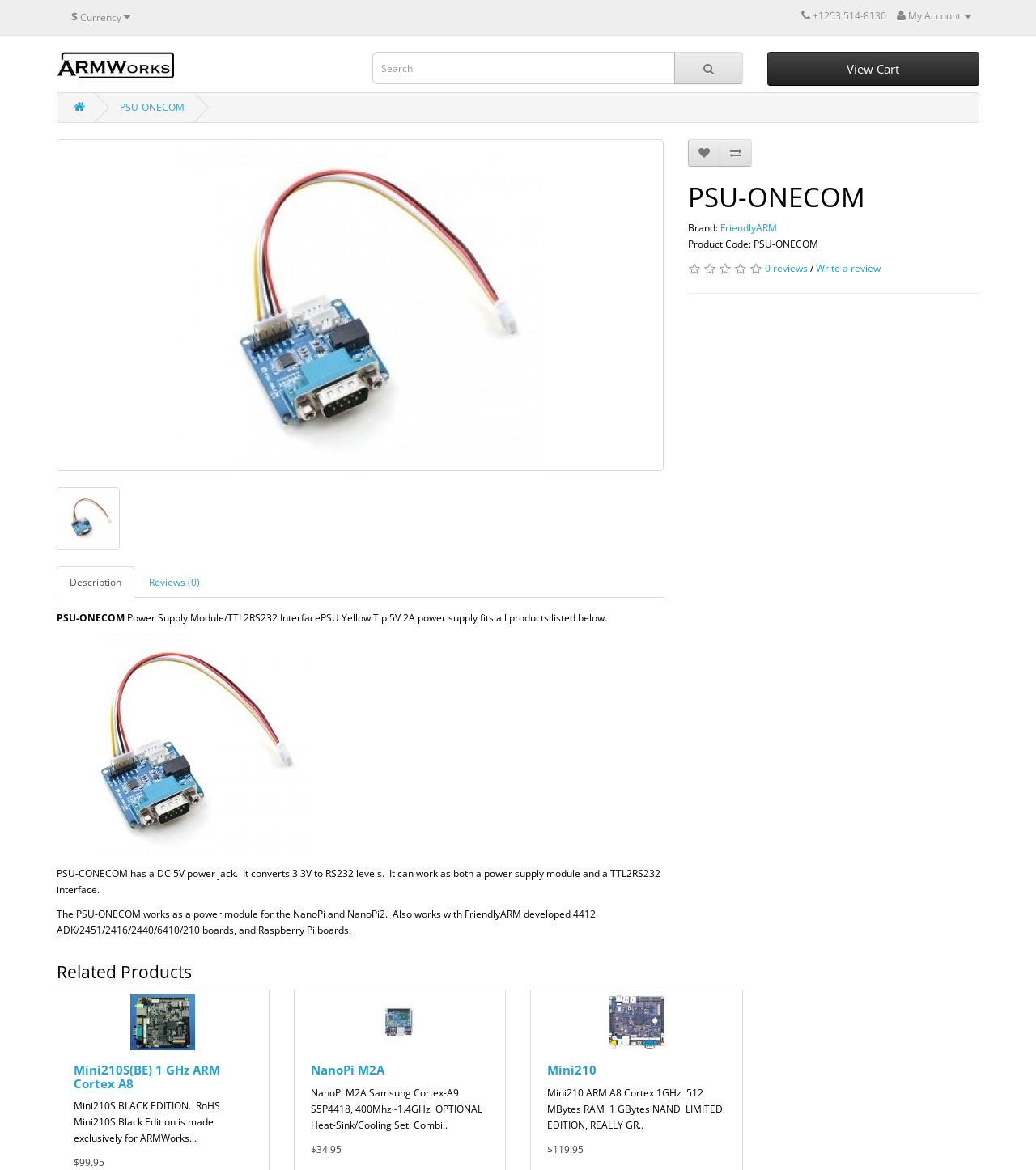Using the format (top-left x, top-left y, bottom-right x, bottom-right y), and given the element description, identify the bounding box coordinates within the screenshot: FriendlyARM

[0.695, 0.189, 0.75, 0.201]